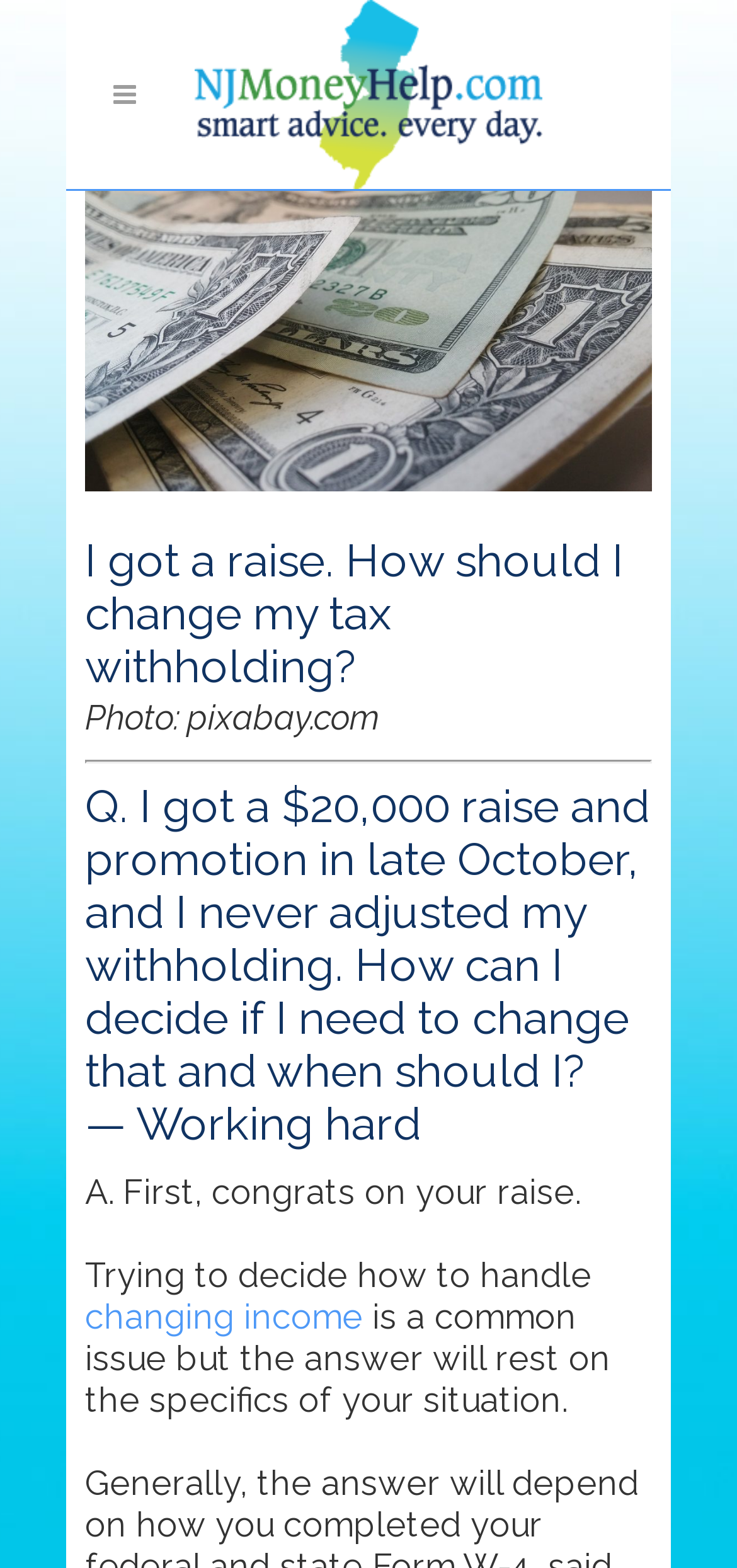For the element described, predict the bounding box coordinates as (top-left x, top-left y, bottom-right x, bottom-right y). All values should be between 0 and 1. Element description: alt="Logo"

[0.264, 0.0, 0.736, 0.121]